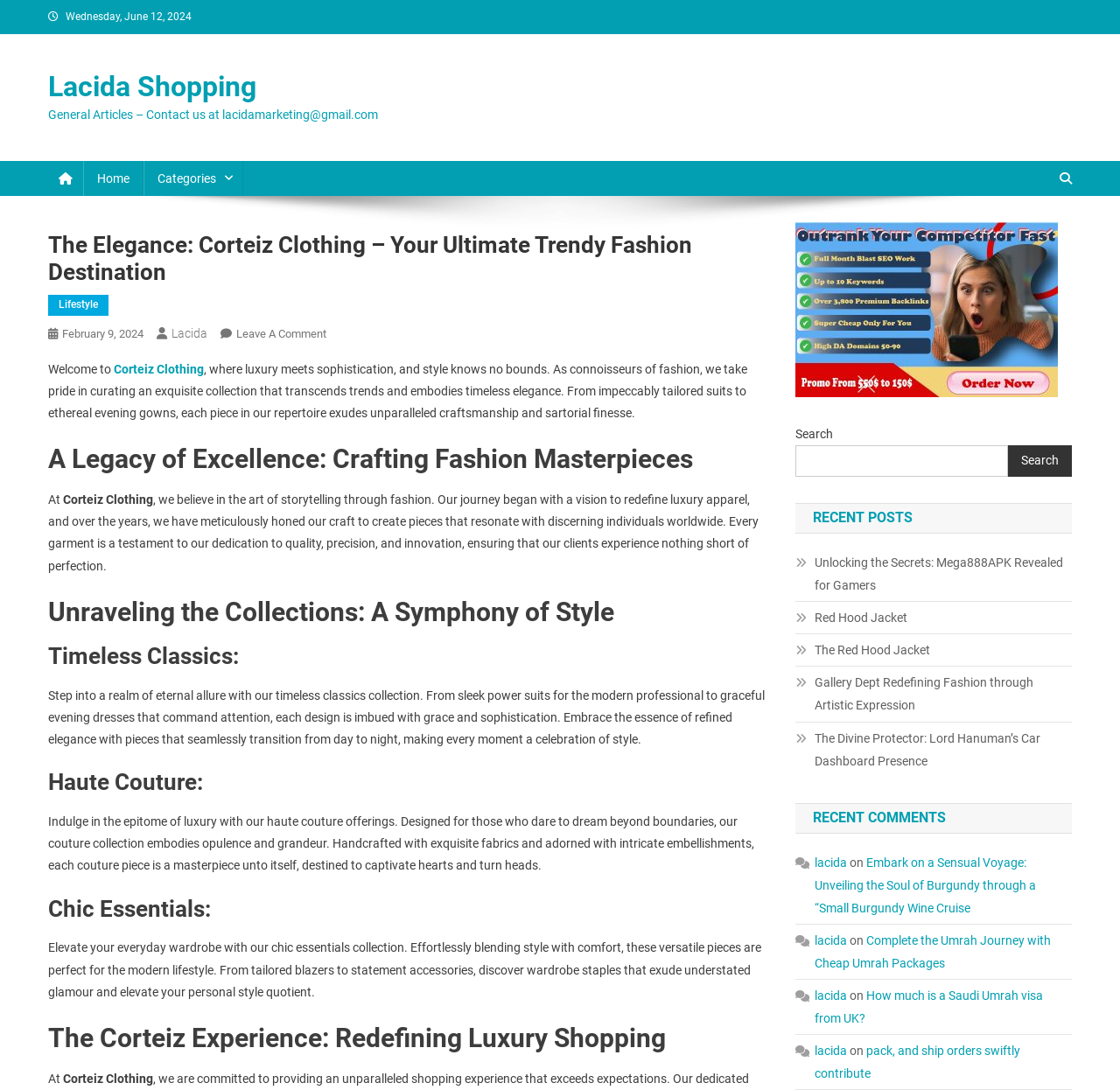Locate the bounding box coordinates of the element I should click to achieve the following instruction: "Click on the 'Lacida Shopping' link".

[0.043, 0.064, 0.229, 0.094]